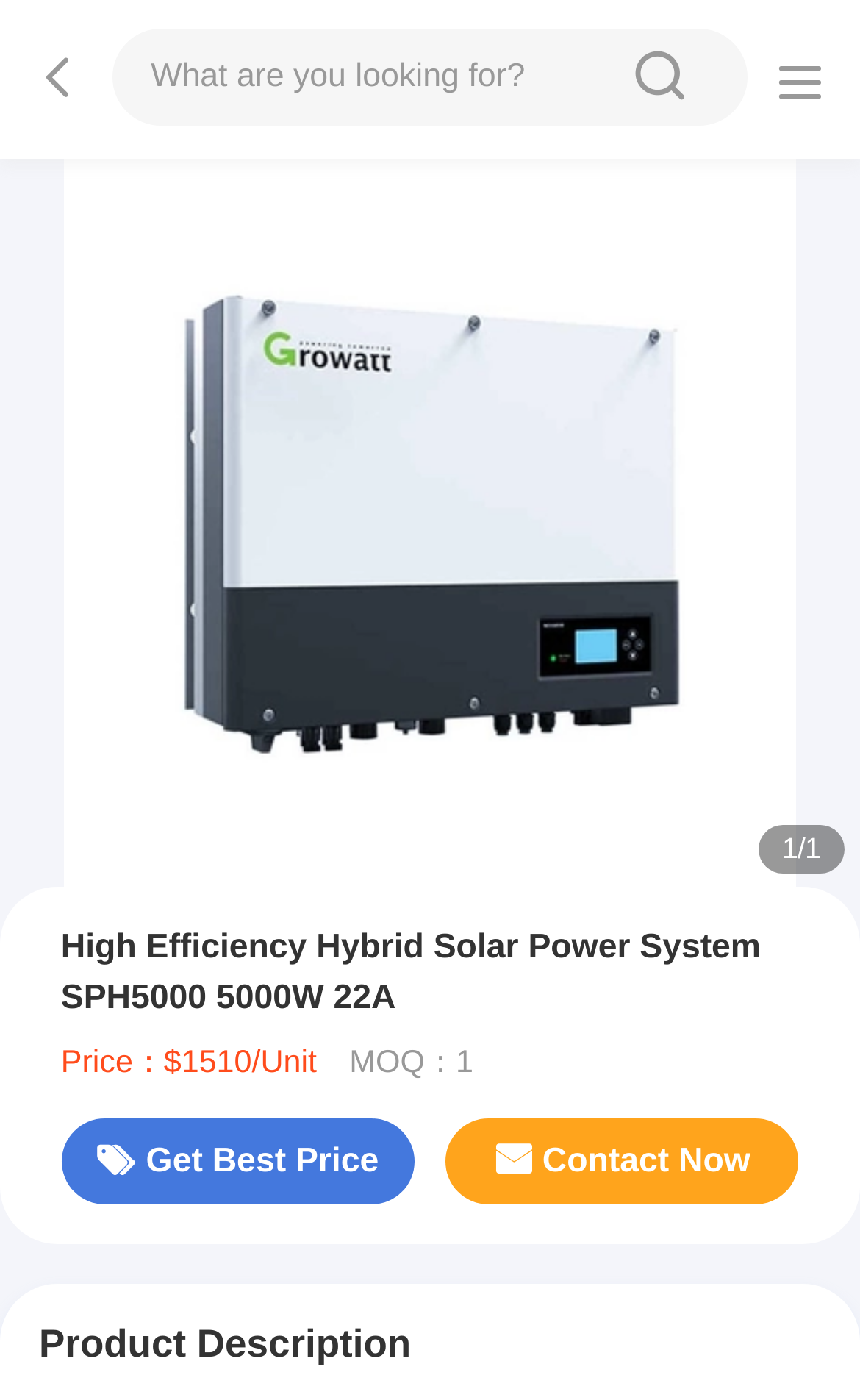What is the function of the button with a magnifying glass icon?
Provide a fully detailed and comprehensive answer to the question.

I found a button with a magnifying glass icon, which is commonly used for search functions, next to a textbox that says 'What are you looking for?'.